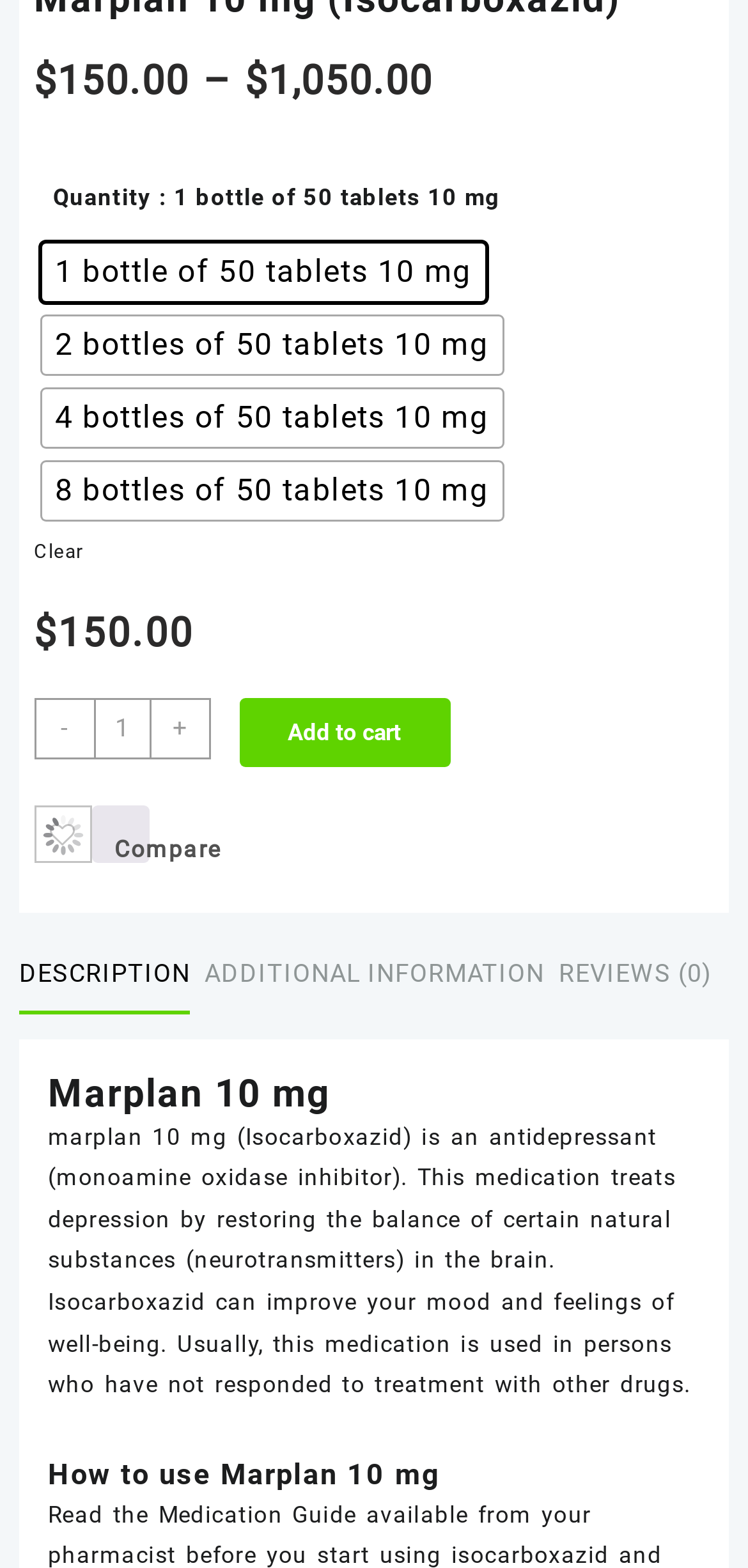Based on the element description Reviews (0), identify the bounding box of the UI element in the given webpage screenshot. The coordinates should be in the format (top-left x, top-left y, bottom-right x, bottom-right y) and must be between 0 and 1.

[0.747, 0.6, 0.953, 0.644]